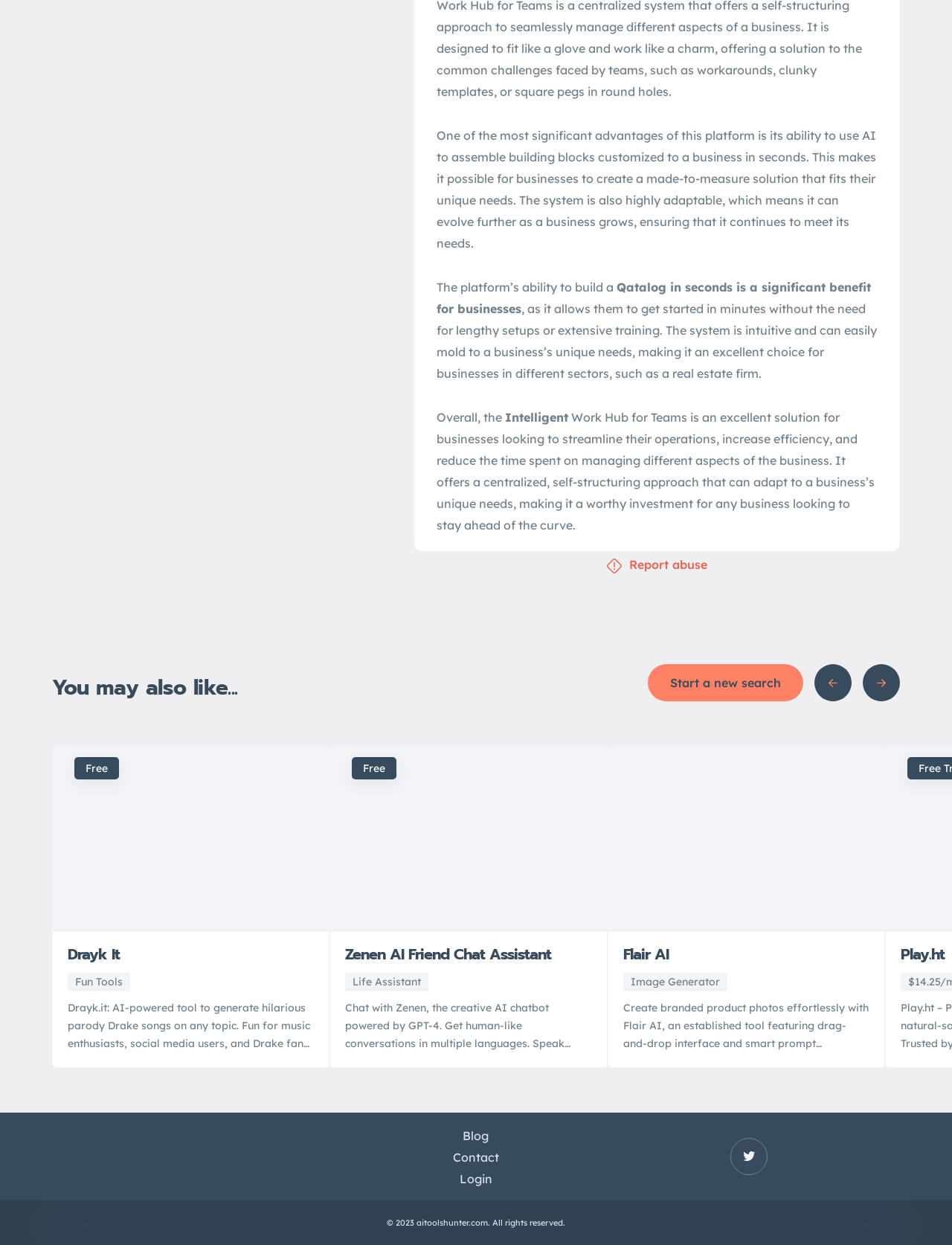Locate the bounding box coordinates of the UI element described by: "Contact". Provide the coordinates as four float numbers between 0 and 1, formatted as [left, top, right, bottom].

[0.476, 0.921, 0.524, 0.938]